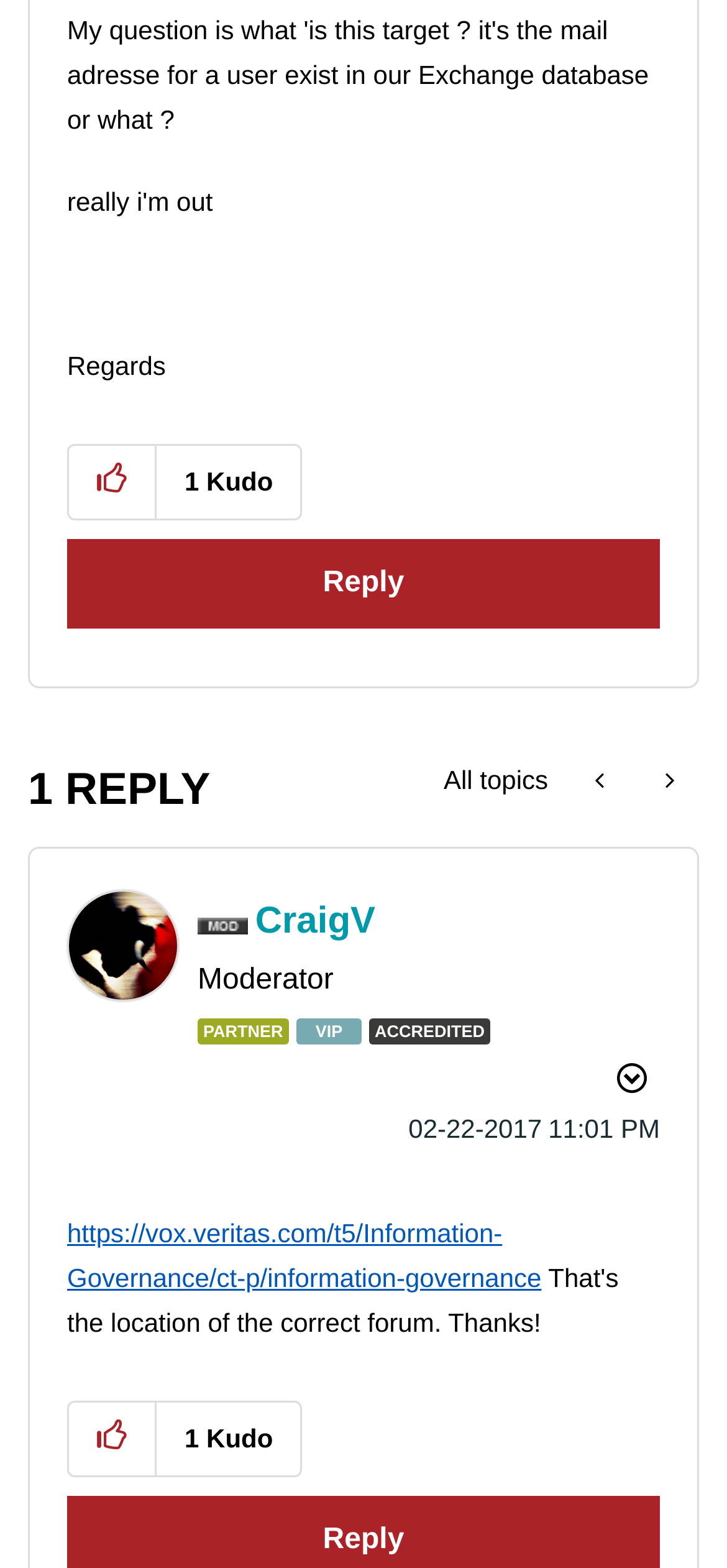Please identify the bounding box coordinates of the clickable region that I should interact with to perform the following instruction: "View profile of CraigV". The coordinates should be expressed as four float numbers between 0 and 1, i.e., [left, top, right, bottom].

[0.351, 0.575, 0.516, 0.601]